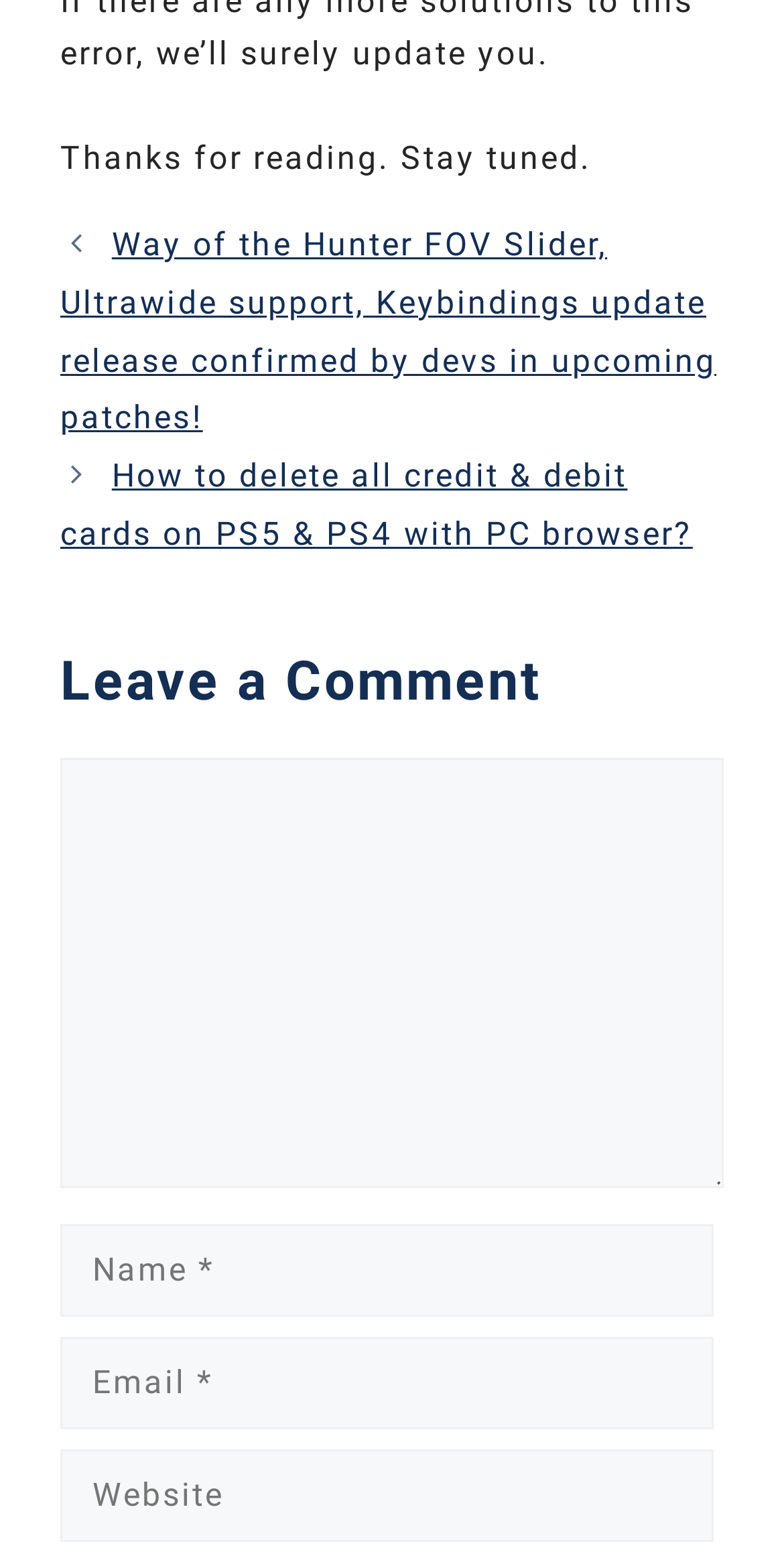How many links are present in the 'Posts' section?
Answer the question with detailed information derived from the image.

The 'Posts' section contains two links, which are 'Way of the Hunter FOV Slider, Ultrawide support, Keybindings update release confirmed by devs in upcoming patches!' and 'How to delete all credit & debit cards on PS5 & PS4 with PC browser?'.